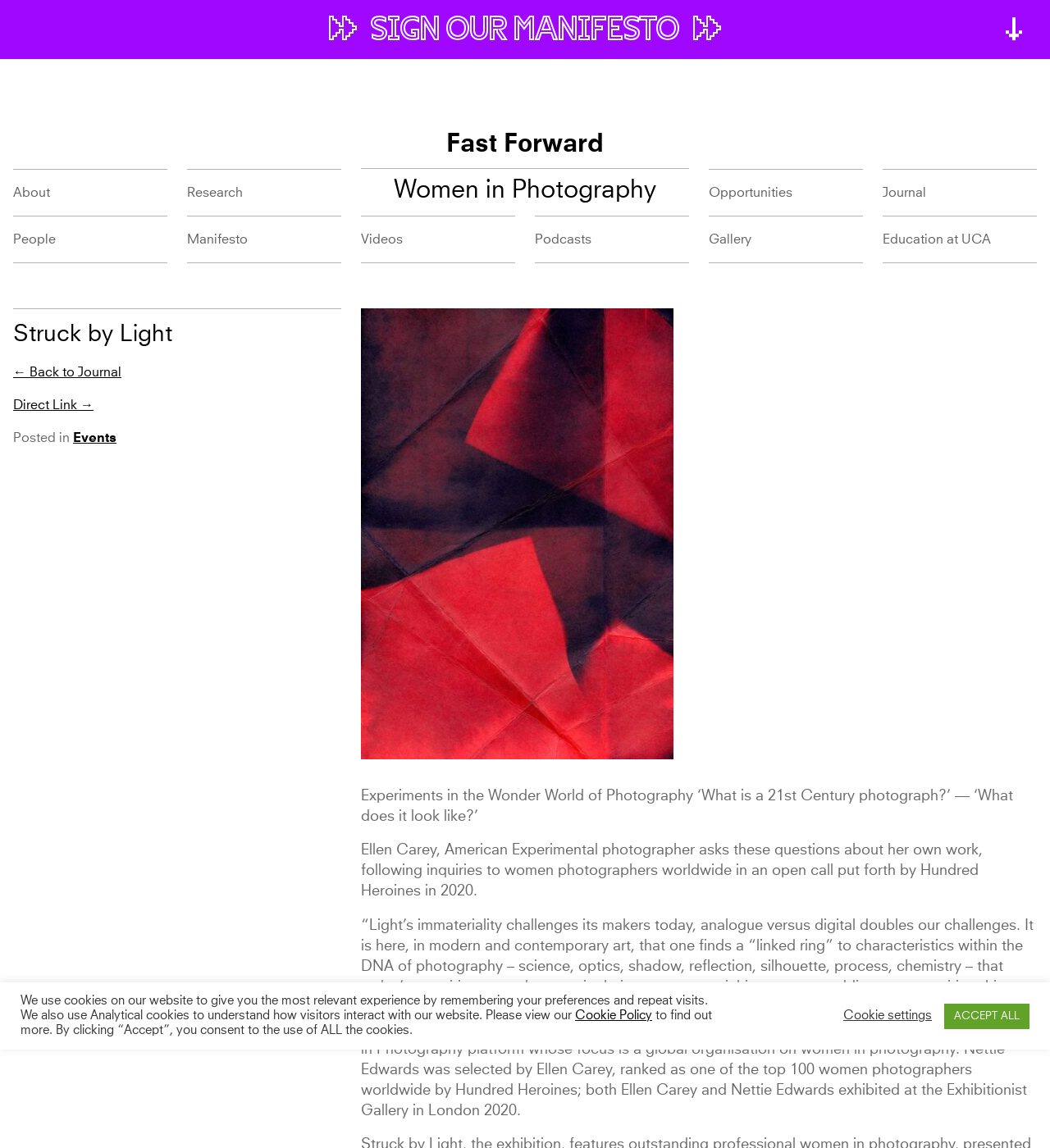Identify the bounding box coordinates necessary to click and complete the given instruction: "Learn about opportunities".

[0.675, 0.162, 0.755, 0.174]